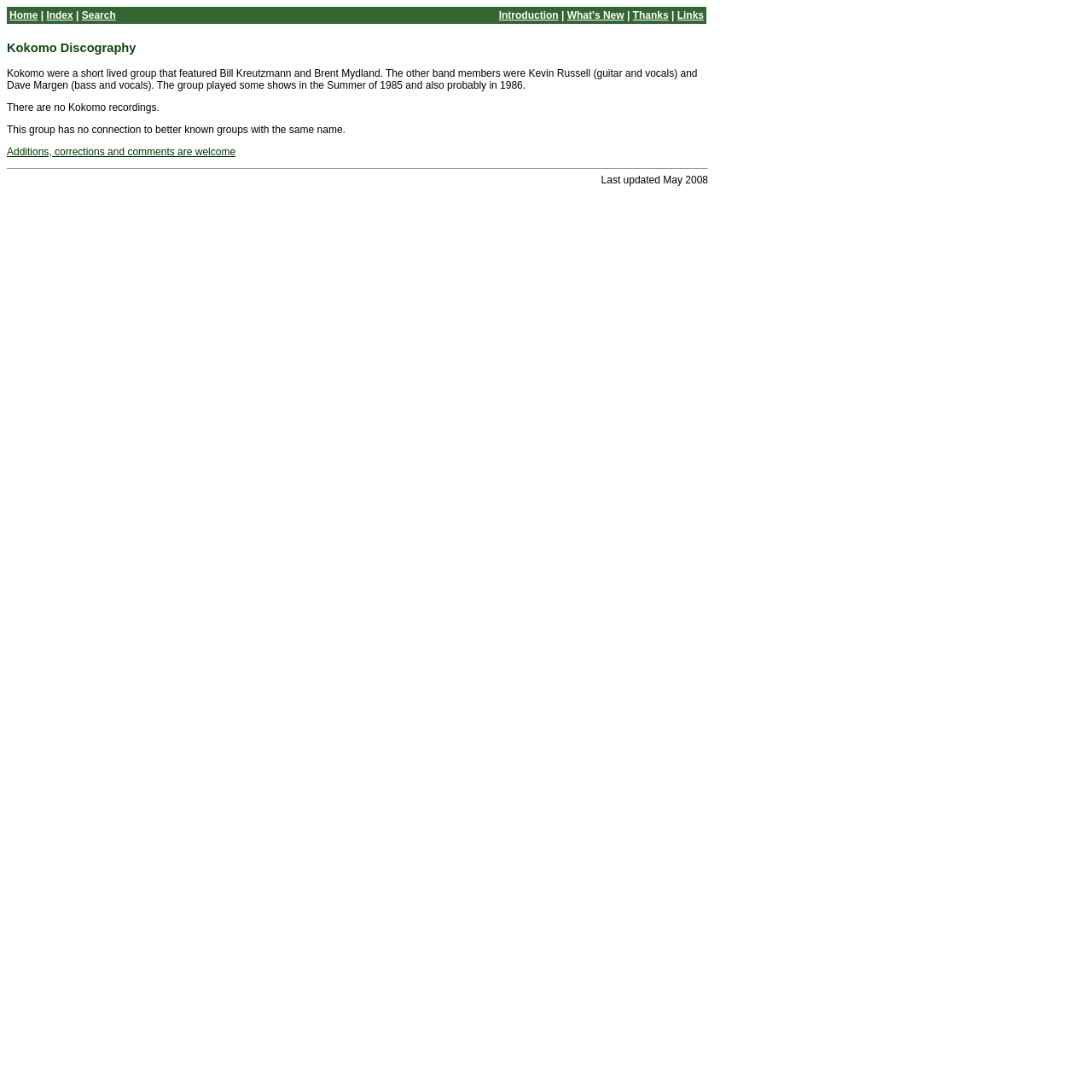Using the details from the image, please elaborate on the following question: What is the name of the band featured in this discography?

The webpage is about the discography of Kokomo, a short-lived group that featured Bill Kreutzmann and Brent Mydland, as mentioned in the text.